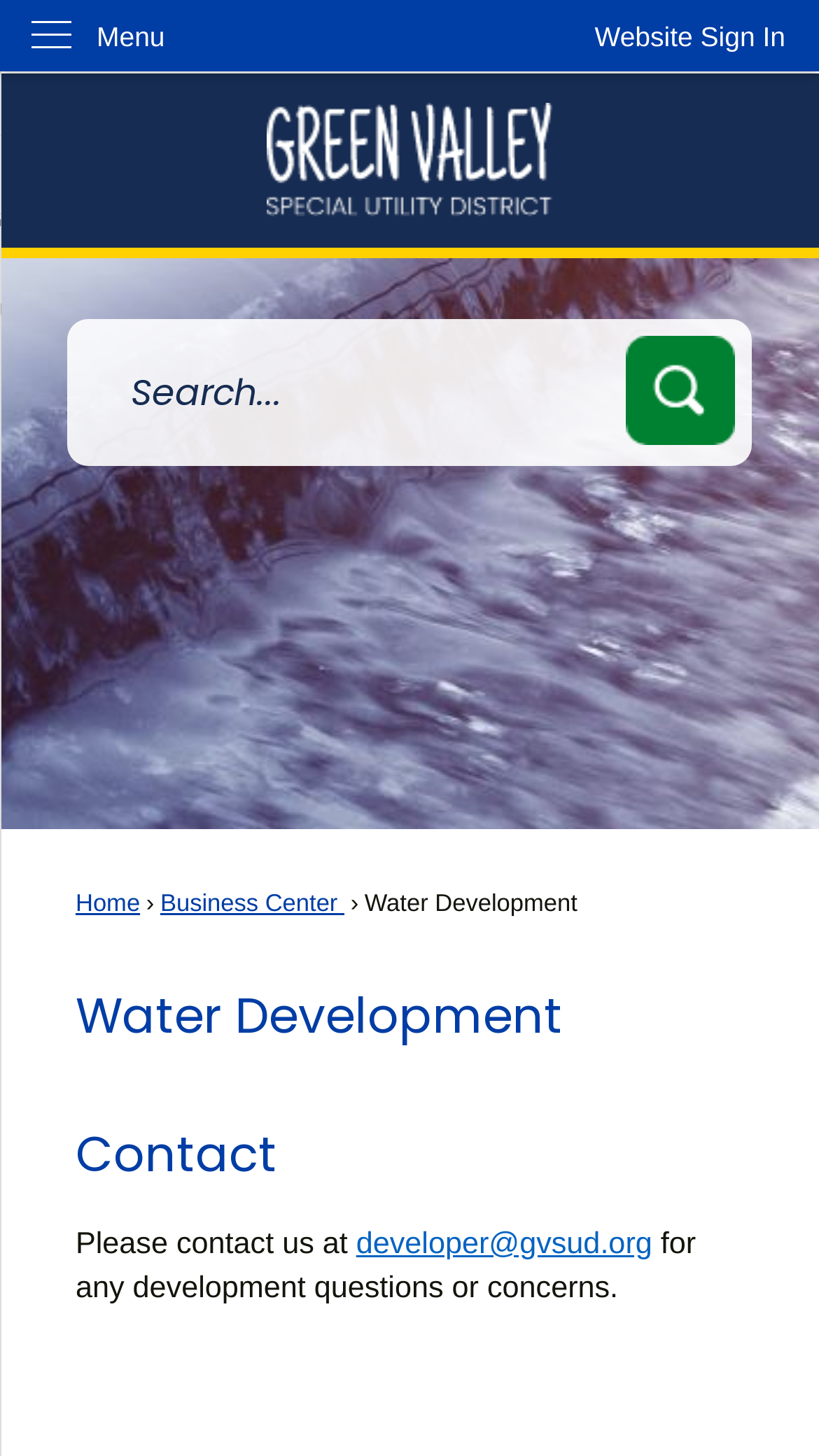Determine the bounding box coordinates of the section to be clicked to follow the instruction: "Click Website Sign In". The coordinates should be given as four float numbers between 0 and 1, formatted as [left, top, right, bottom].

[0.685, 0.0, 1.0, 0.05]